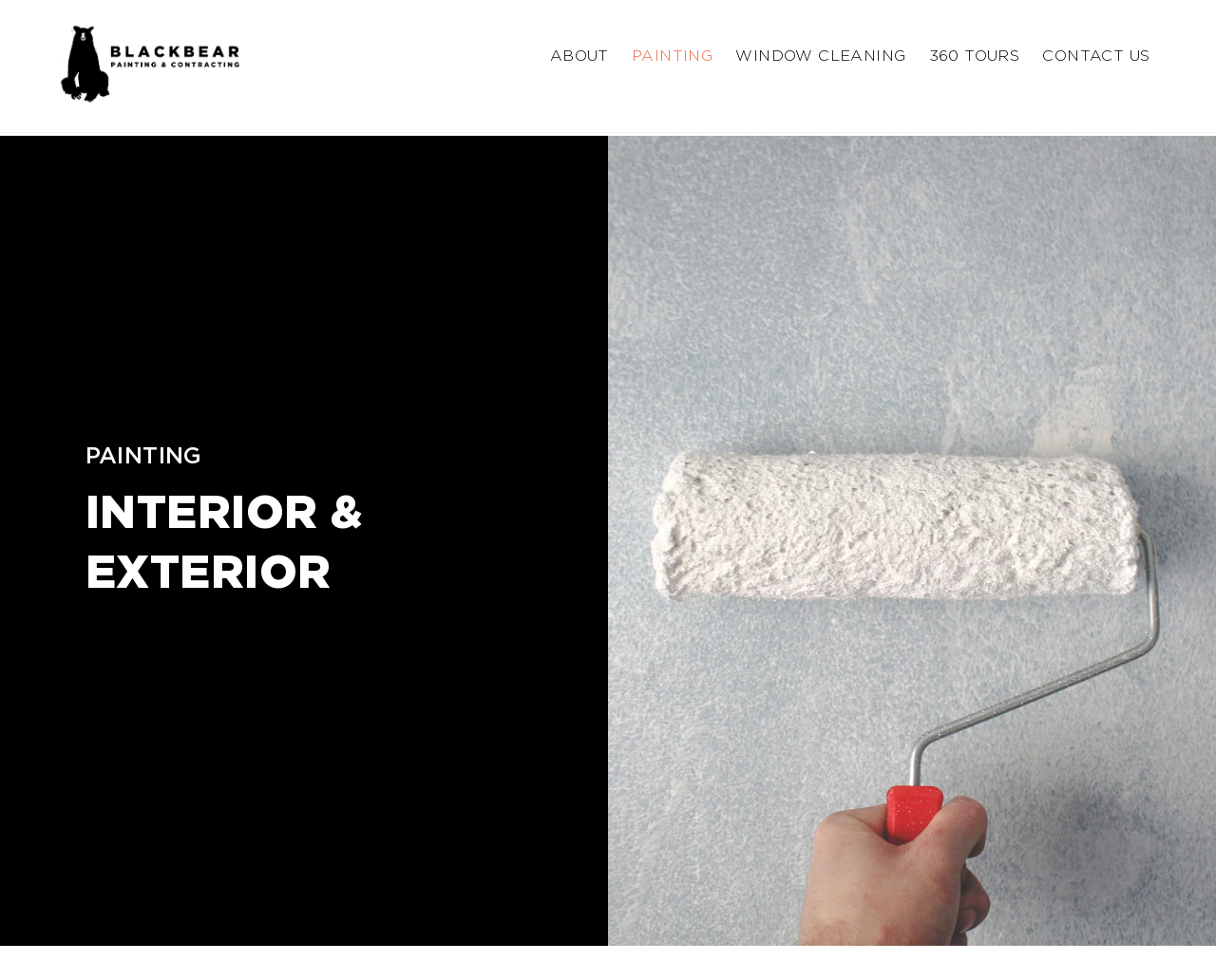How many main sections are there on the webpage?
Could you please answer the question thoroughly and with as much detail as possible?

By counting the number of navigation links at the top of the page, I can see that there are 5 main sections on the webpage, namely 'ABOUT', 'PAINTING', 'WINDOW CLEANING', '360 TOURS', and 'CONTACT US'.